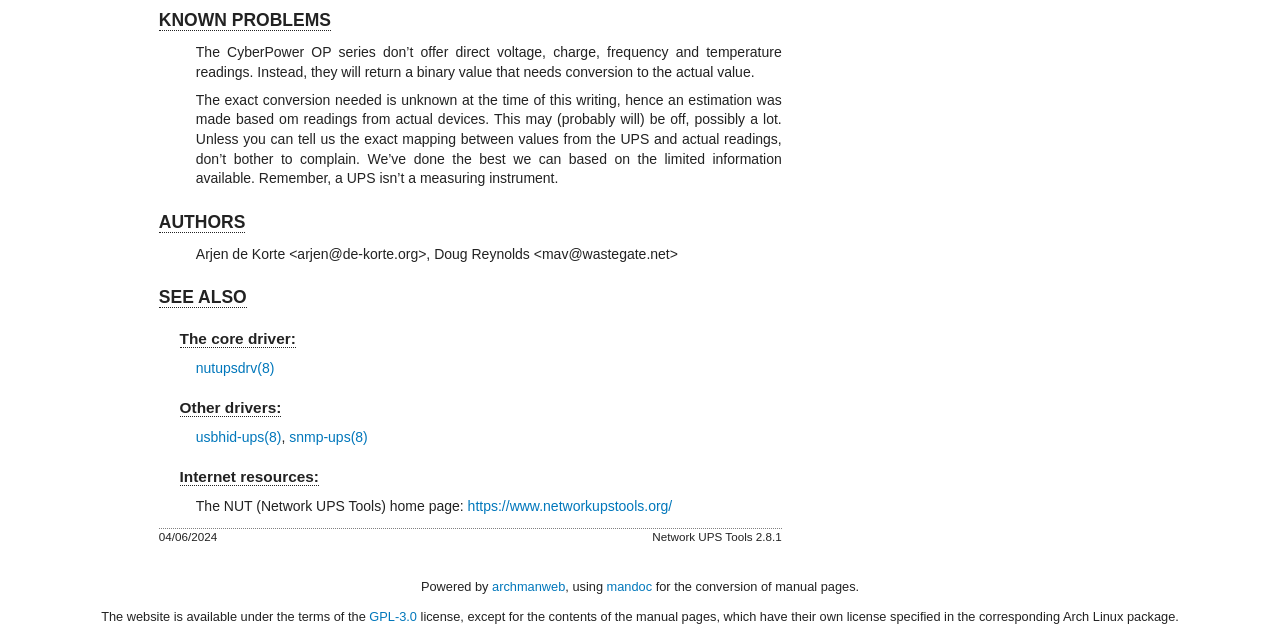Please provide the bounding box coordinates for the element that needs to be clicked to perform the instruction: "Visit AUTHORS page". The coordinates must consist of four float numbers between 0 and 1, formatted as [left, top, right, bottom].

[0.124, 0.33, 0.192, 0.363]